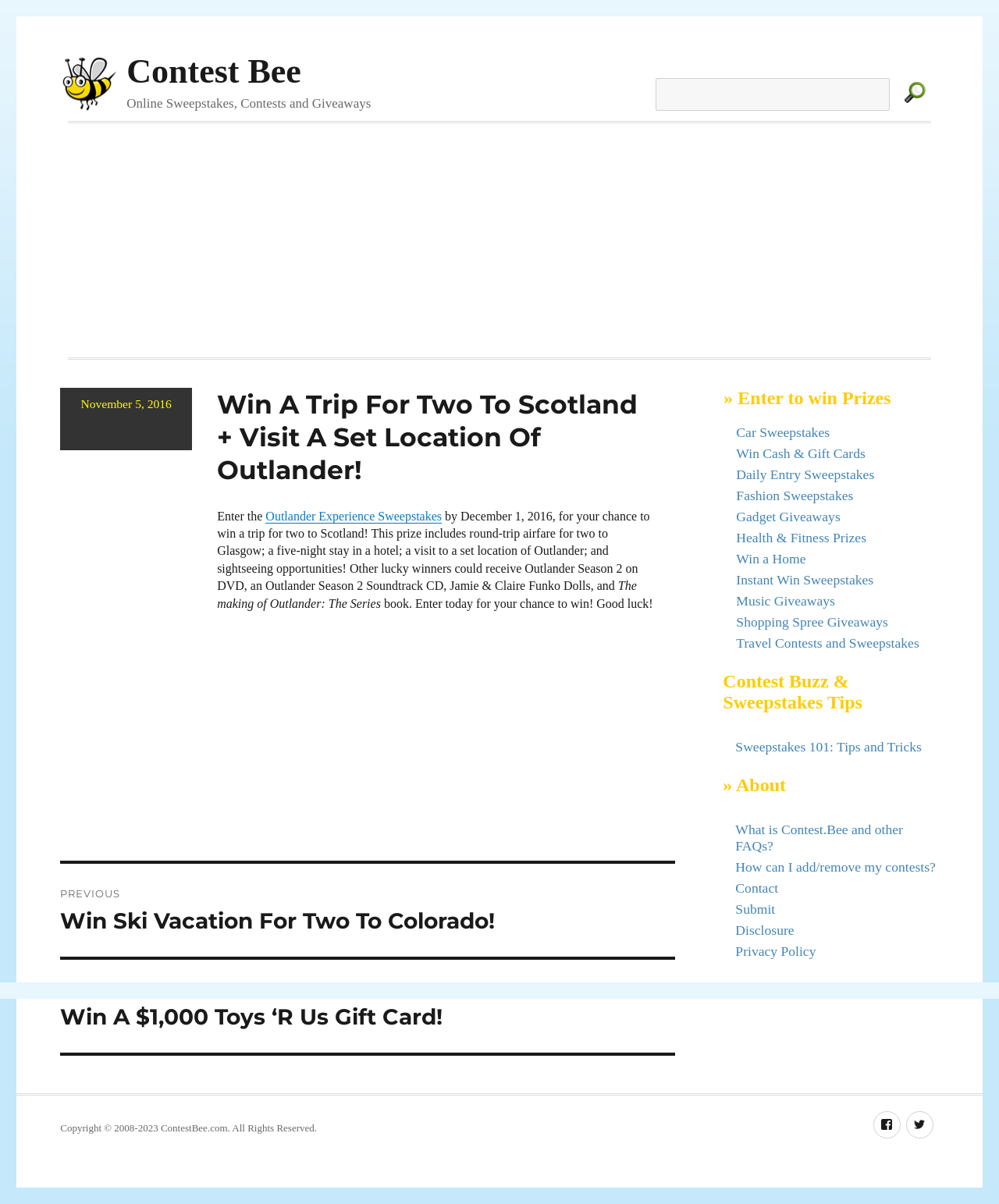Find the bounding box coordinates for the element described here: "Instant Win Sweepstakes".

[0.737, 0.475, 0.874, 0.488]